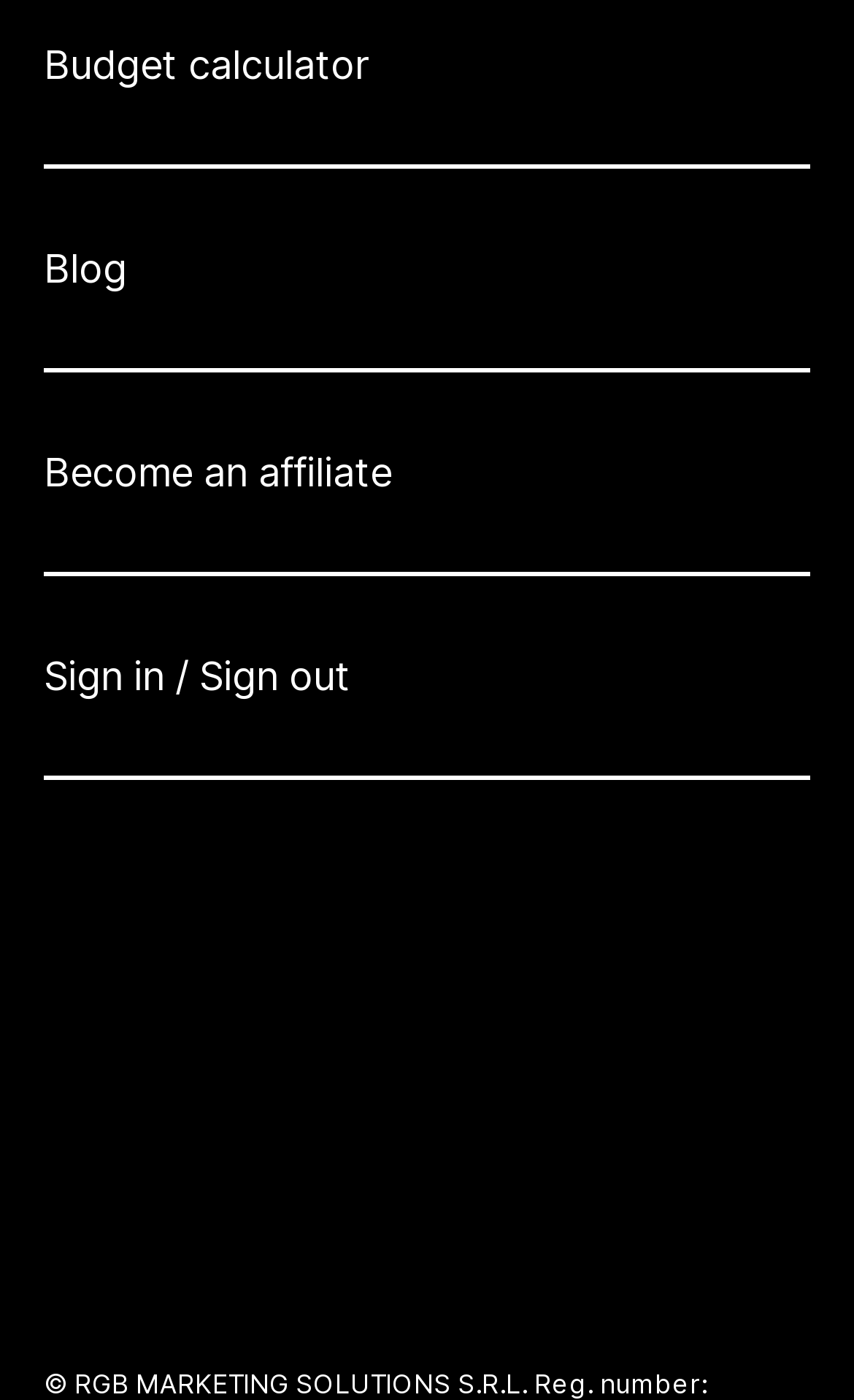Determine the bounding box coordinates of the UI element described below. Use the format (top-left x, top-left y, bottom-right x, bottom-right y) with floating point numbers between 0 and 1: alt="telegram"

[0.344, 0.878, 0.441, 0.922]